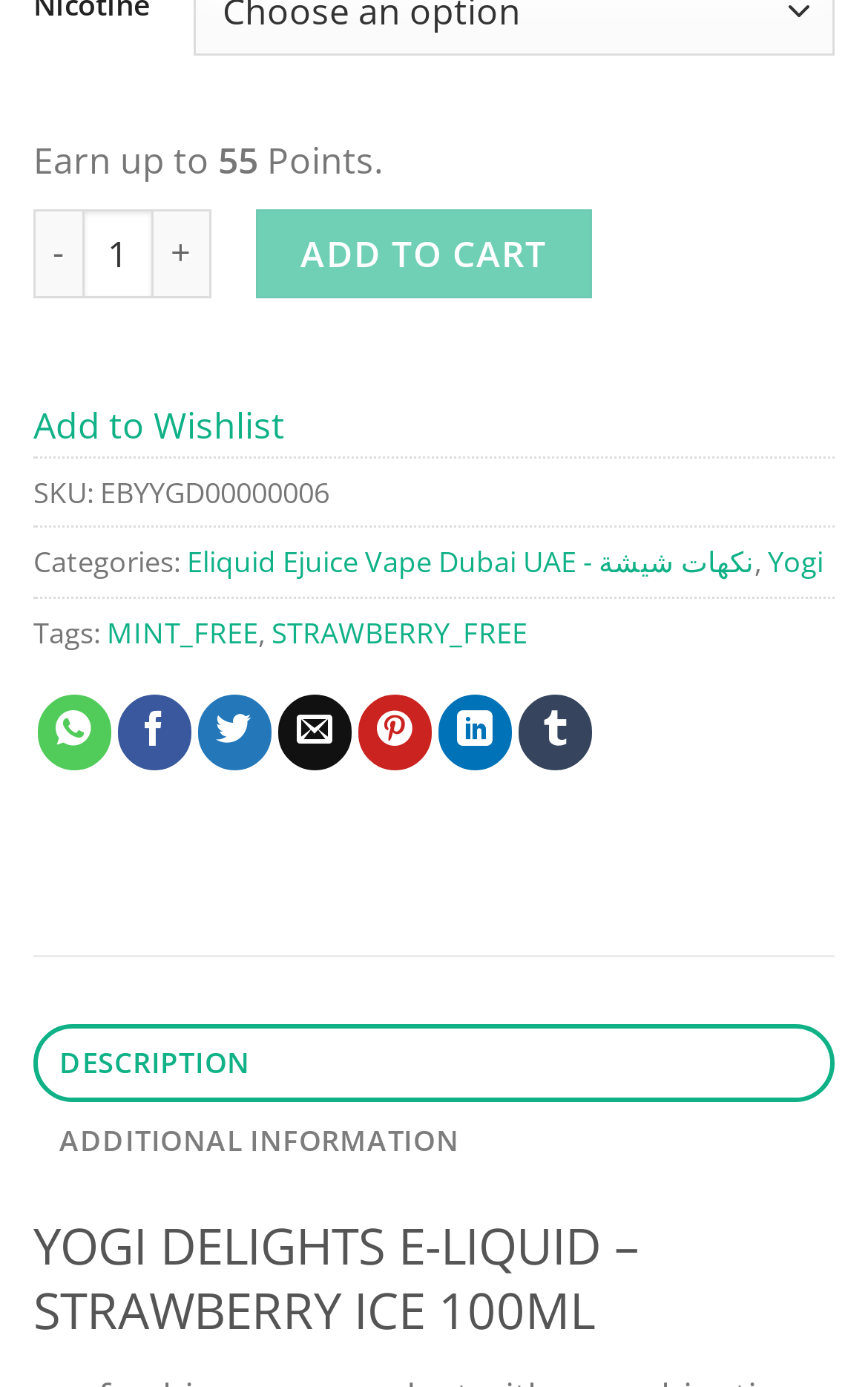How many tabs are available in the product description?
Answer the question in as much detail as possible.

There are two tab elements, 'DESCRIPTION' and 'ADDITIONAL INFORMATION', indicating that there are two tabs available in the product description.